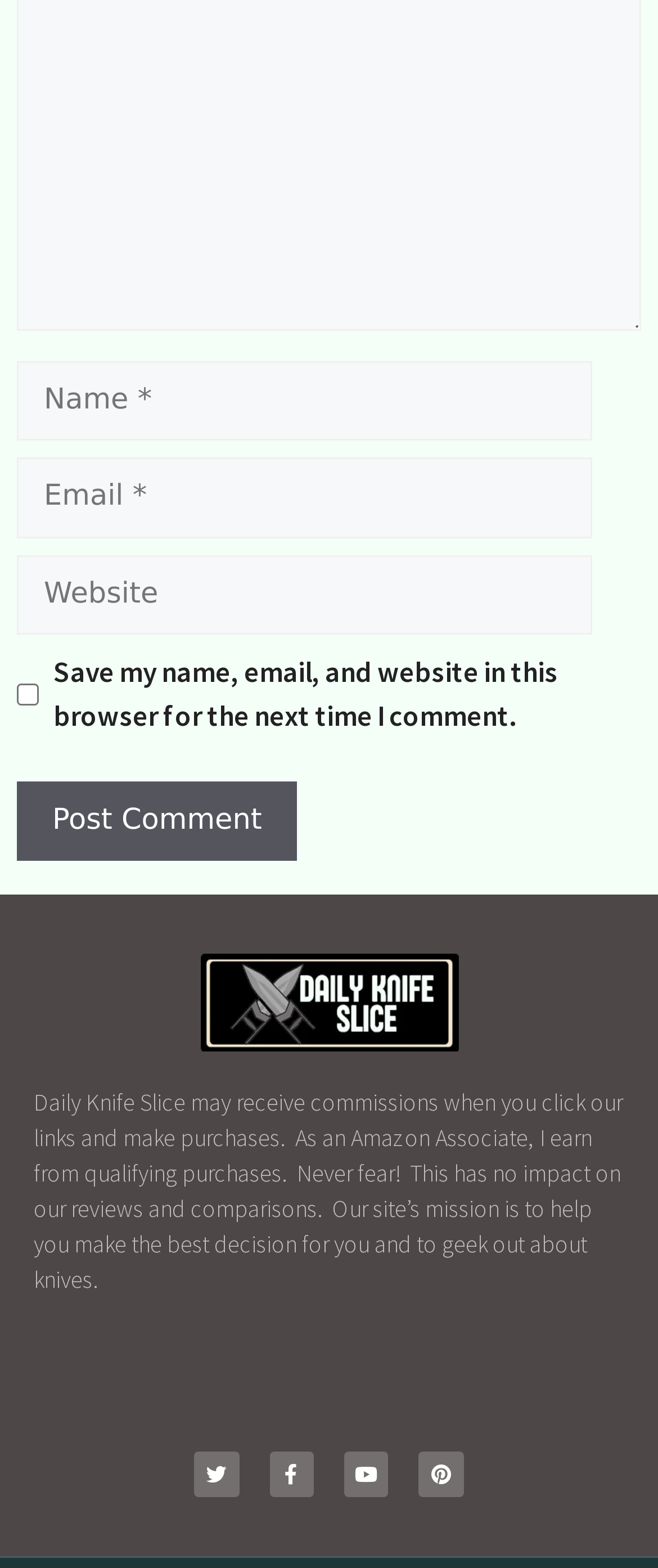Determine the bounding box coordinates of the section I need to click to execute the following instruction: "View physical therapy options". Provide the coordinates as four float numbers between 0 and 1, i.e., [left, top, right, bottom].

None